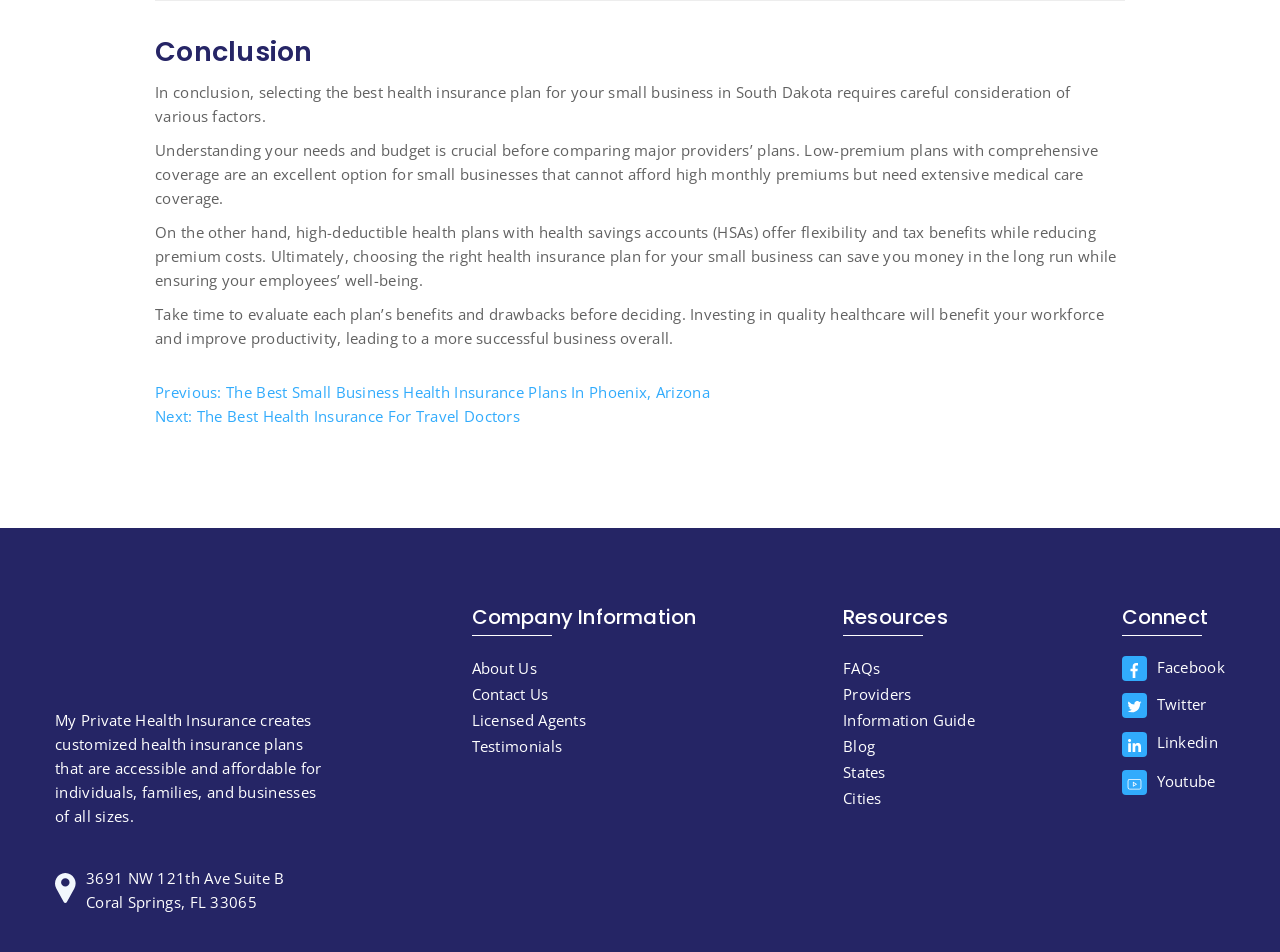Could you highlight the region that needs to be clicked to execute the instruction: "Connect with 'Facebook'"?

[0.876, 0.689, 0.957, 0.716]